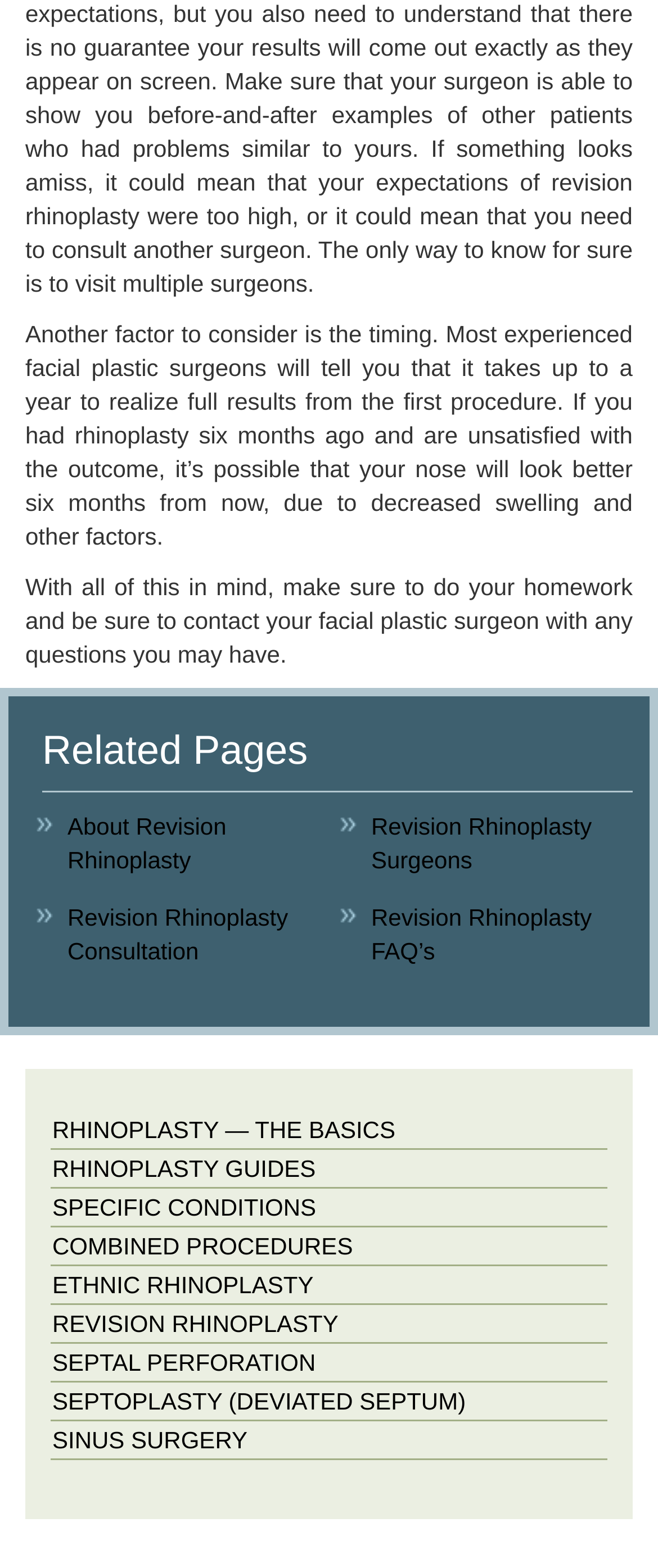From the image, can you give a detailed response to the question below:
What is the category of the links listed under 'Related Pages'?

The links listed under 'Related Pages' are all related to rhinoplasty, including revision rhinoplasty, consultation, surgeons, and FAQs, as indicated by the link texts and the heading element with ID 178.